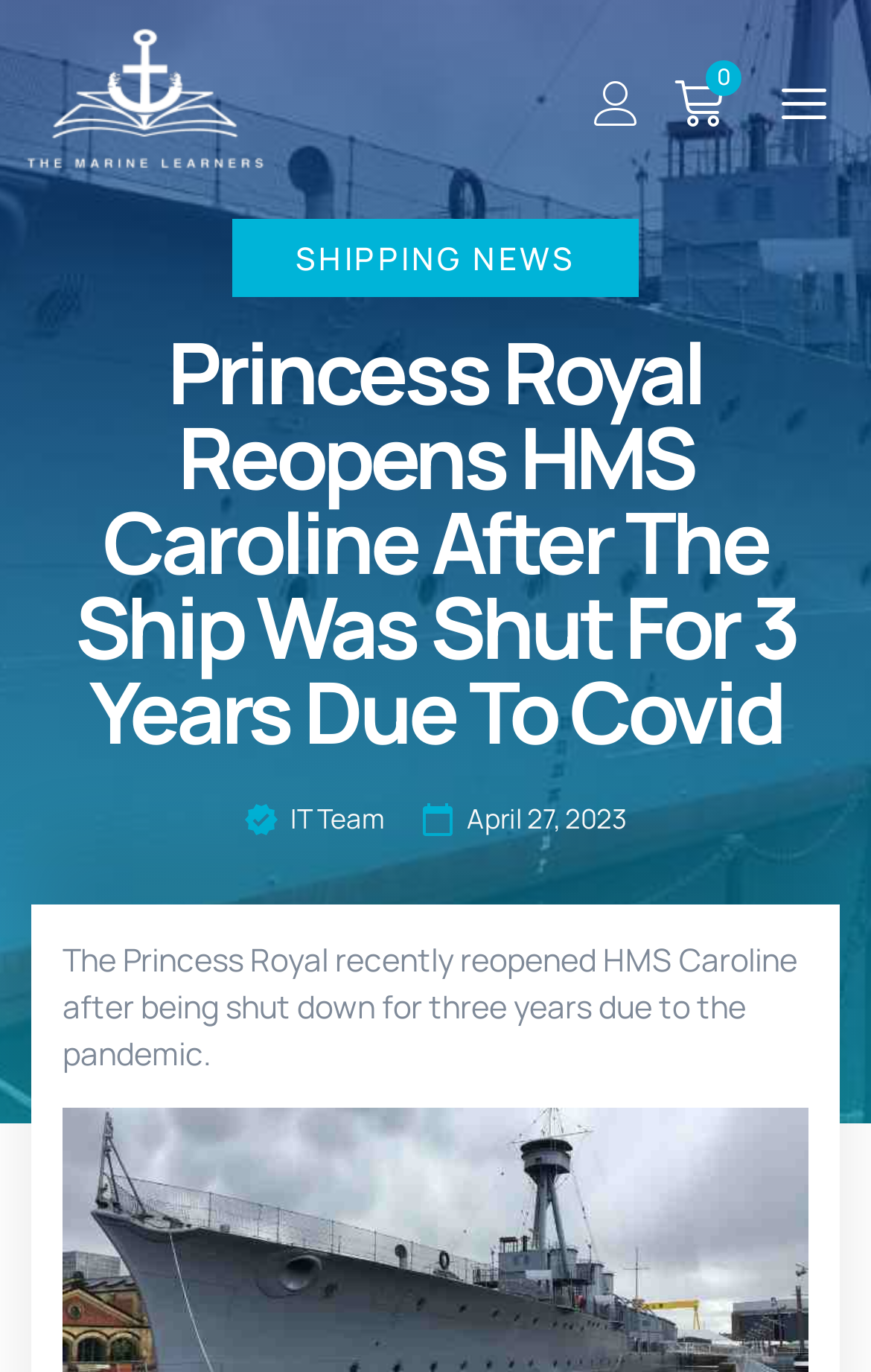Produce an extensive caption that describes everything on the webpage.

The webpage is about the Princess Royal reopening HMS Caroline after a three-year shutdown due to the pandemic. At the top left corner, there is a logo of "The Marine Learners" with a white background, which is also a link. To the right of the logo, there are three links in a row, with the first one being empty, the second one showing "0 Cart", and the third one being empty again.

Below the logo and links, there is a heading "SHIPPING NEWS" in the middle of the page, which is also a link. Underneath the heading, there is a larger heading that spans almost the entire width of the page, stating the title of the article "Princess Royal Reopens HMS Caroline After The Ship Was Shut For 3 Years Due To Covid".

On the left side of the page, below the title, there are two links, one labeled "IT Team" and the other labeled "April 27, 2023", which appears to be the date of the article. The main content of the page is a paragraph of text that summarizes the article, stating that the Princess Royal recently reopened HMS Caroline after being shut down for three years due to the pandemic.